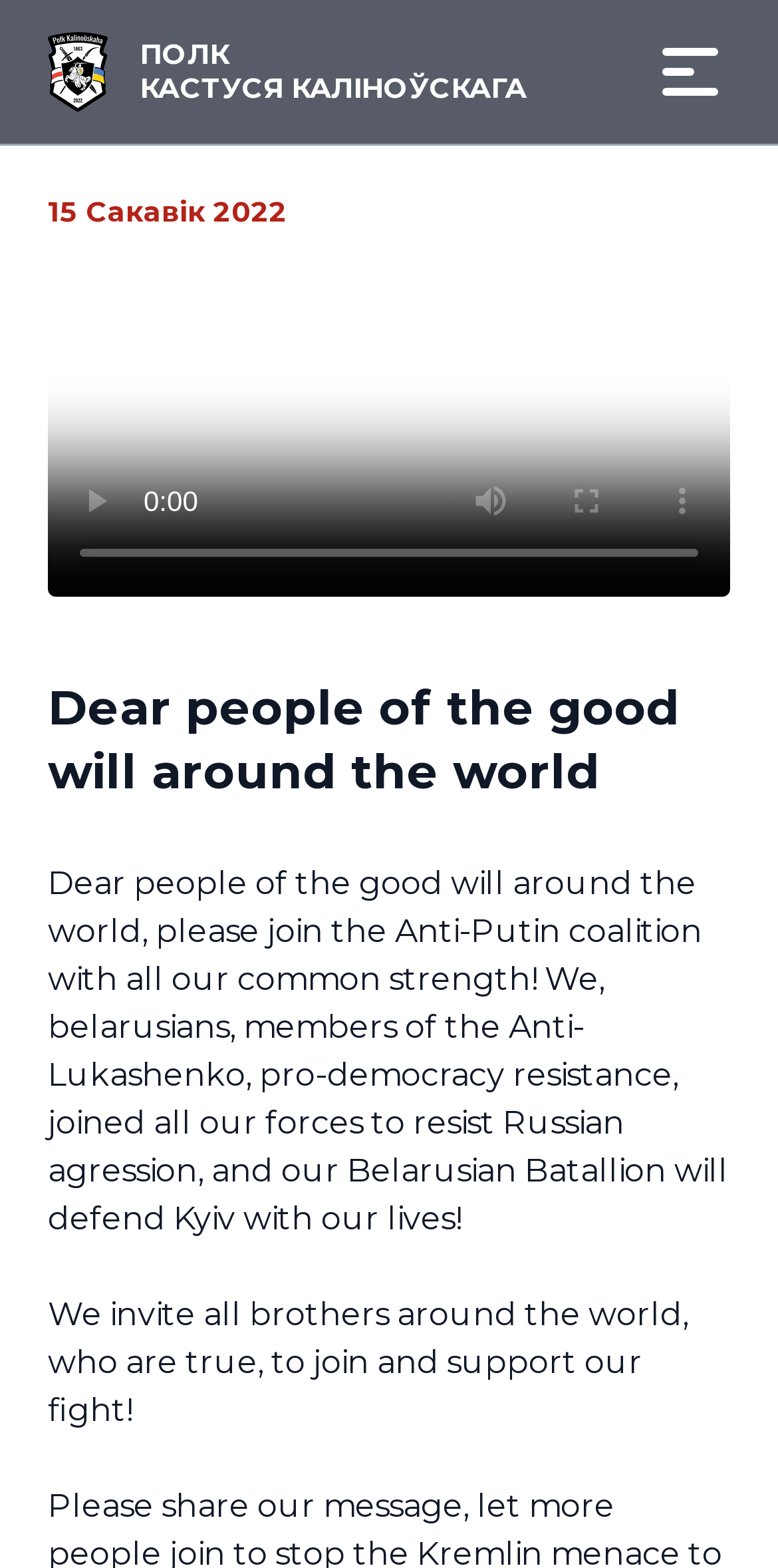Using the webpage screenshot and the element description Sitemap, determine the bounding box coordinates. Specify the coordinates in the format (top-left x, top-left y, bottom-right x, bottom-right y) with values ranging from 0 to 1.

None